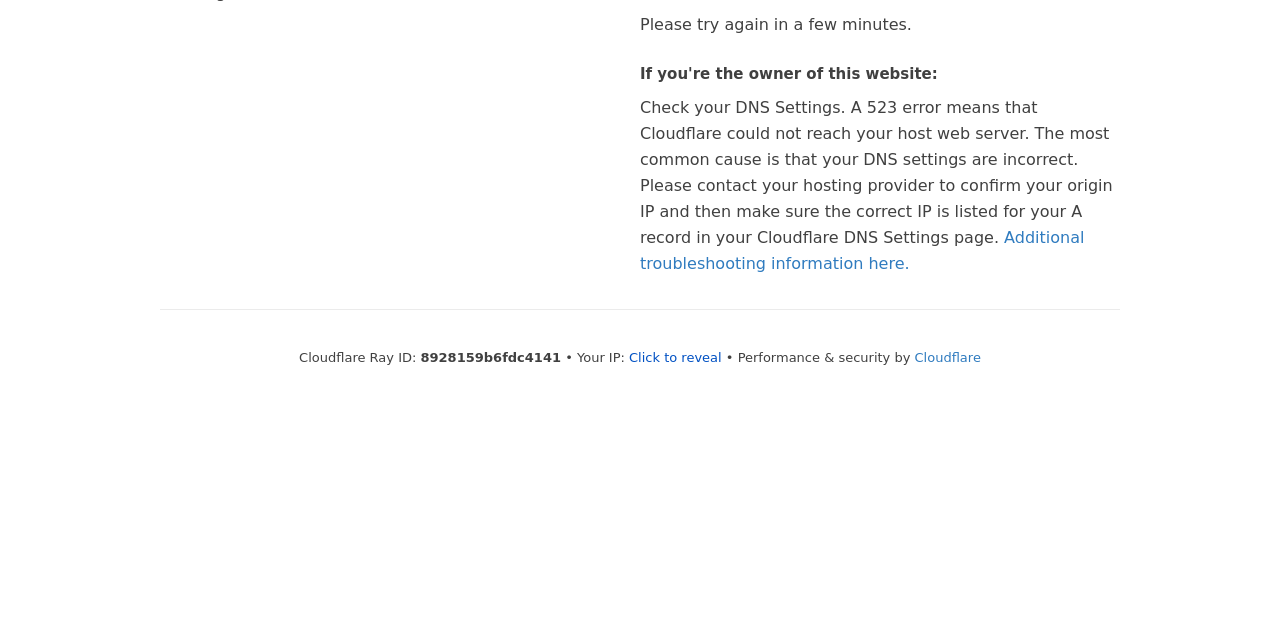Extract the bounding box coordinates of the UI element described: "Cloudflare". Provide the coordinates in the format [left, top, right, bottom] with values ranging from 0 to 1.

[0.714, 0.546, 0.766, 0.57]